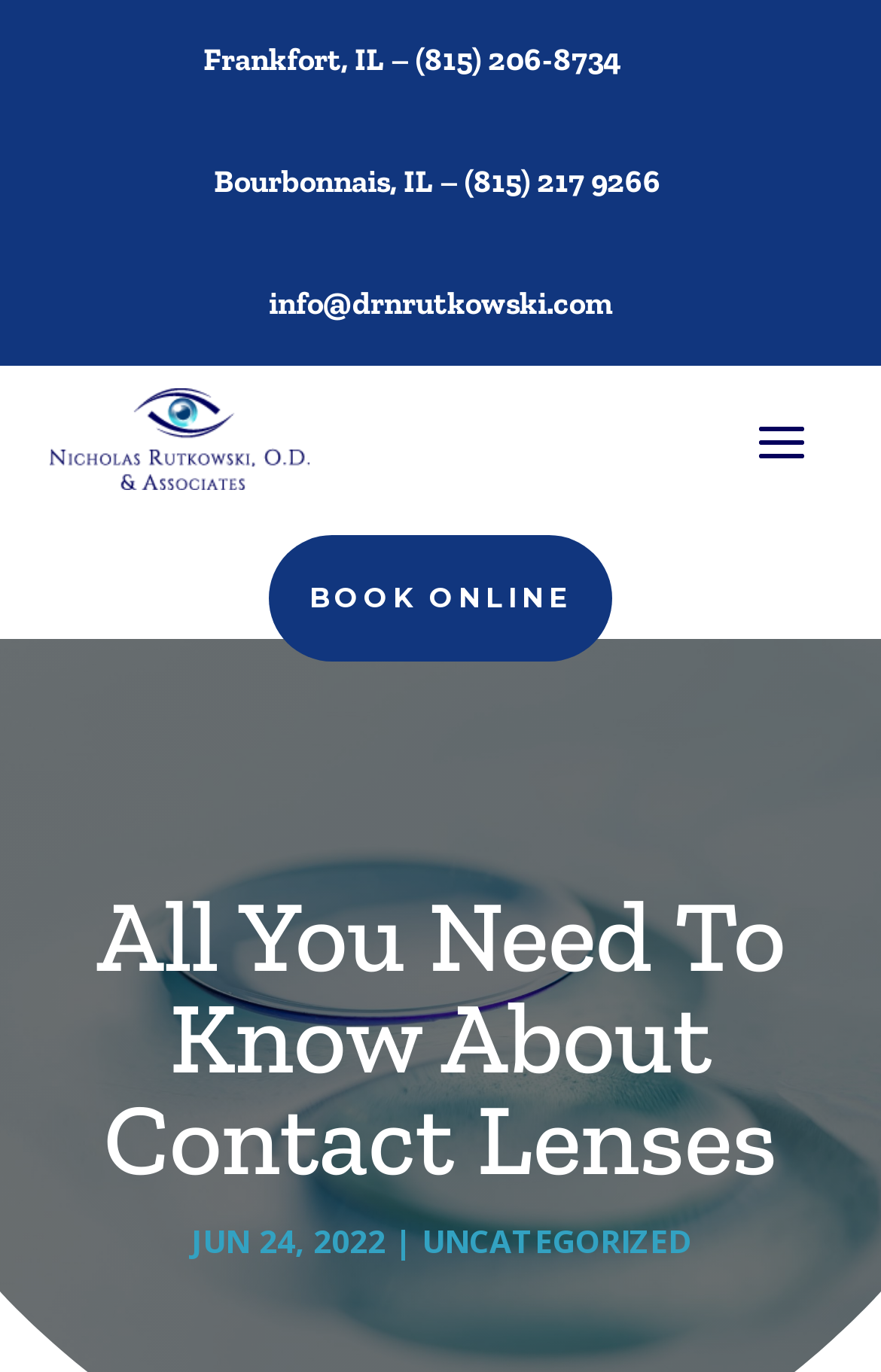Use a single word or phrase to respond to the question:
How can I schedule an appointment with Dr. Rutkowski?

BOOK ONLINE